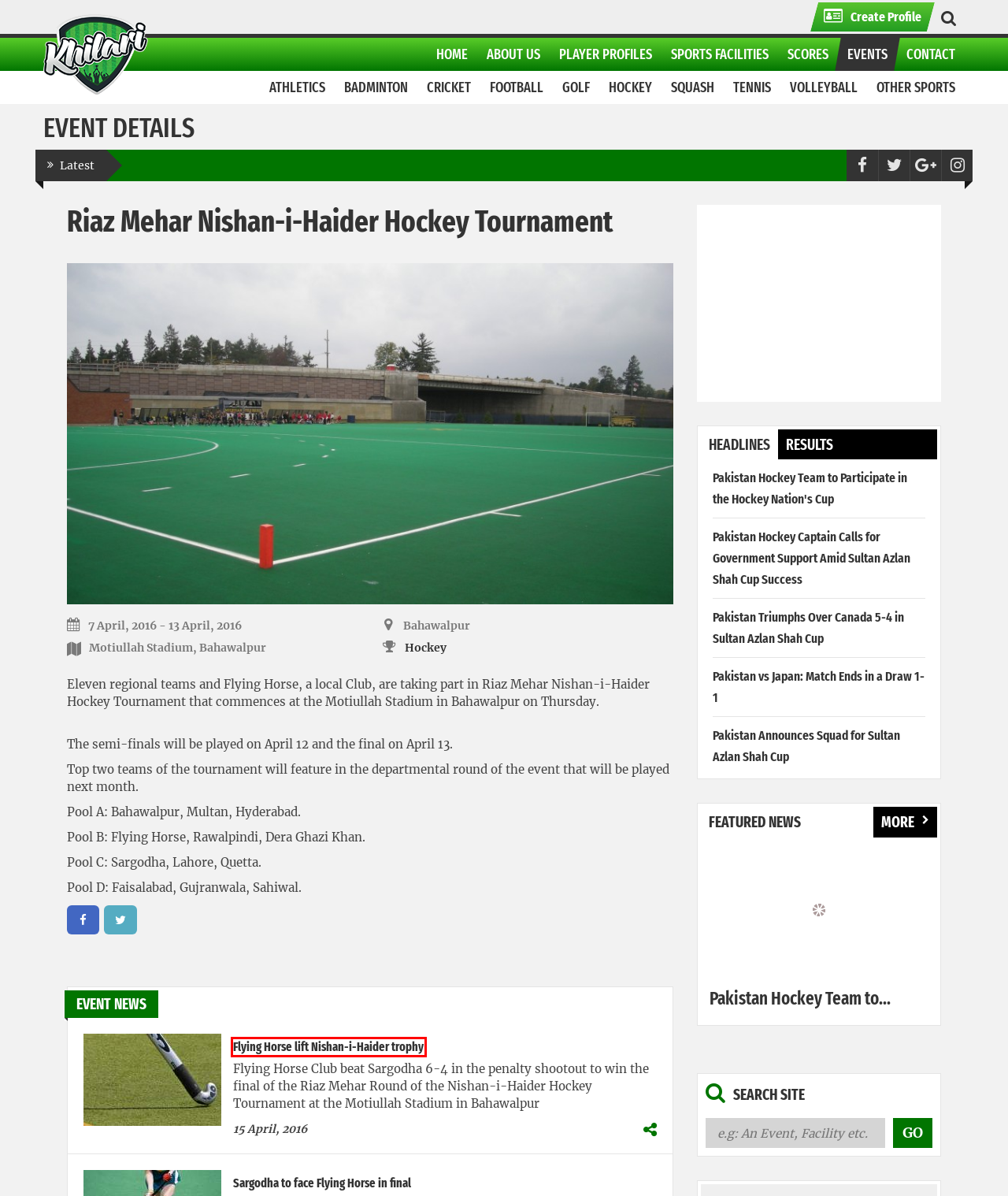Review the screenshot of a webpage which includes a red bounding box around an element. Select the description that best fits the new webpage once the element in the bounding box is clicked. Here are the candidates:
A. Player Profiles - Khilari
B. Flying Horse lift Nishan-i-Haider trophy - Khilari
C. Hockey Home - Khilari
D. Submit Your Profile - Khilari
E. Sohail Abbas's Player Profile - Khilari
F. Faisalabad reach Nishan-i-Haider hockey semis - Khilari
G. Contact Us - Khilari
H. Sargodha to face Flying Horse in final - Khilari

B